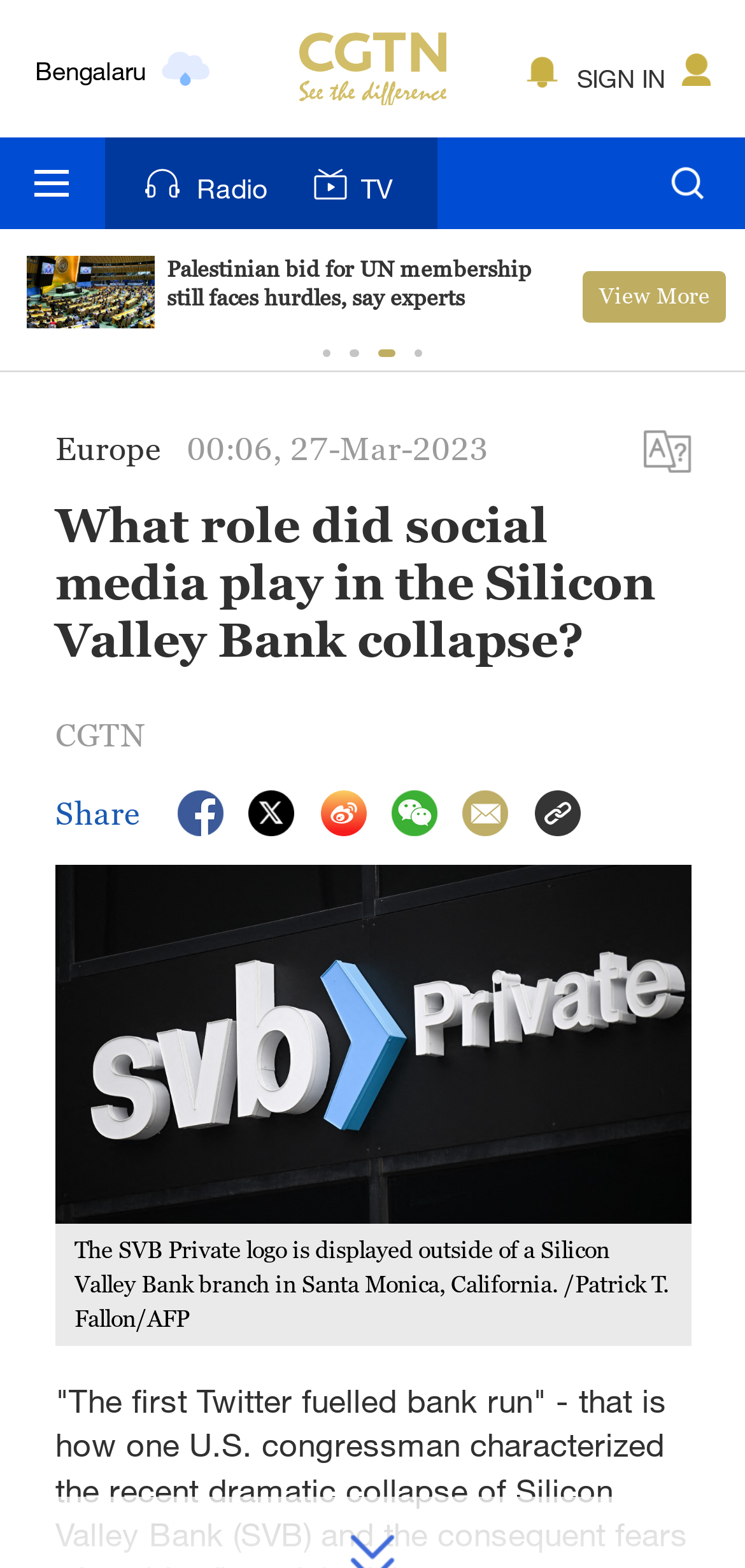Find the bounding box coordinates of the clickable element required to execute the following instruction: "Click the Share button". Provide the coordinates as four float numbers between 0 and 1, i.e., [left, top, right, bottom].

[0.075, 0.506, 0.187, 0.531]